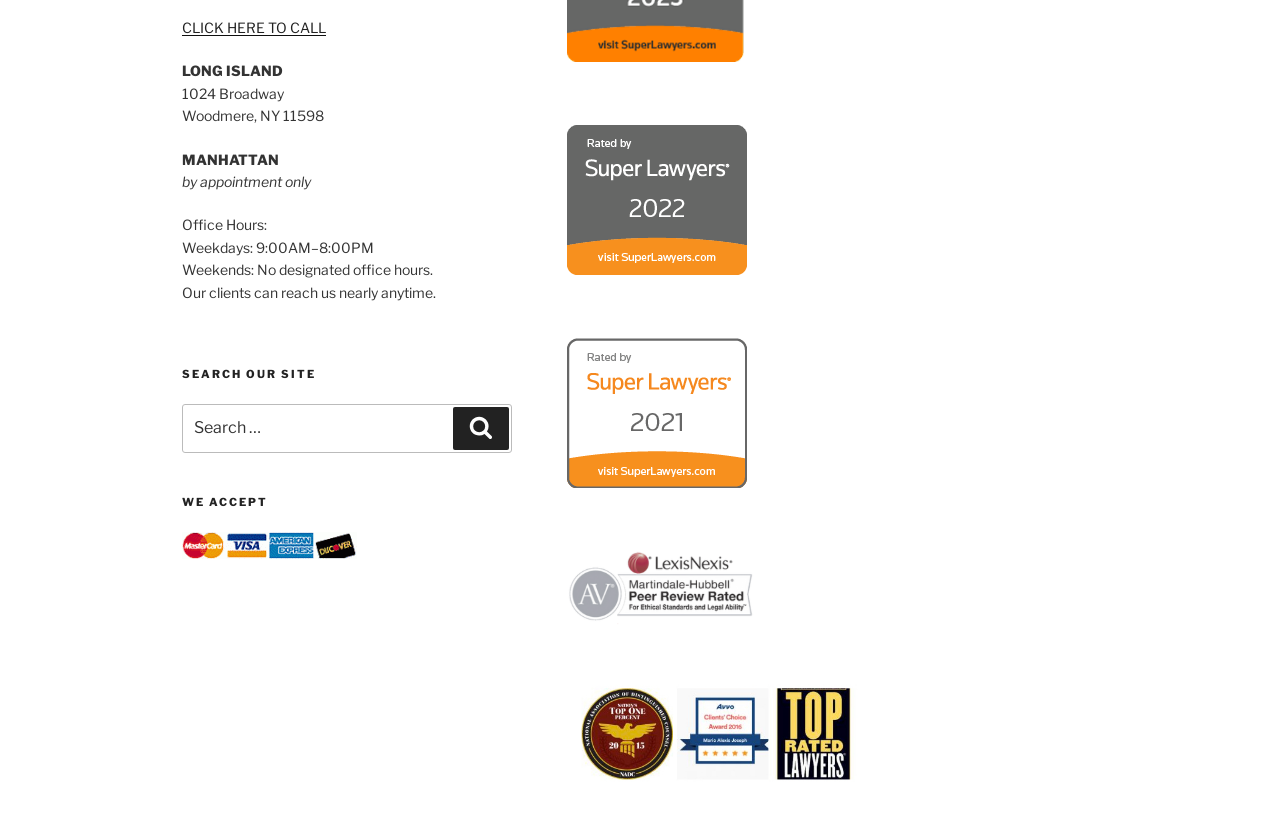Give a concise answer using one word or a phrase to the following question:
What is the address of the Long Island office?

1024 Broadway, Woodmere, NY 11598